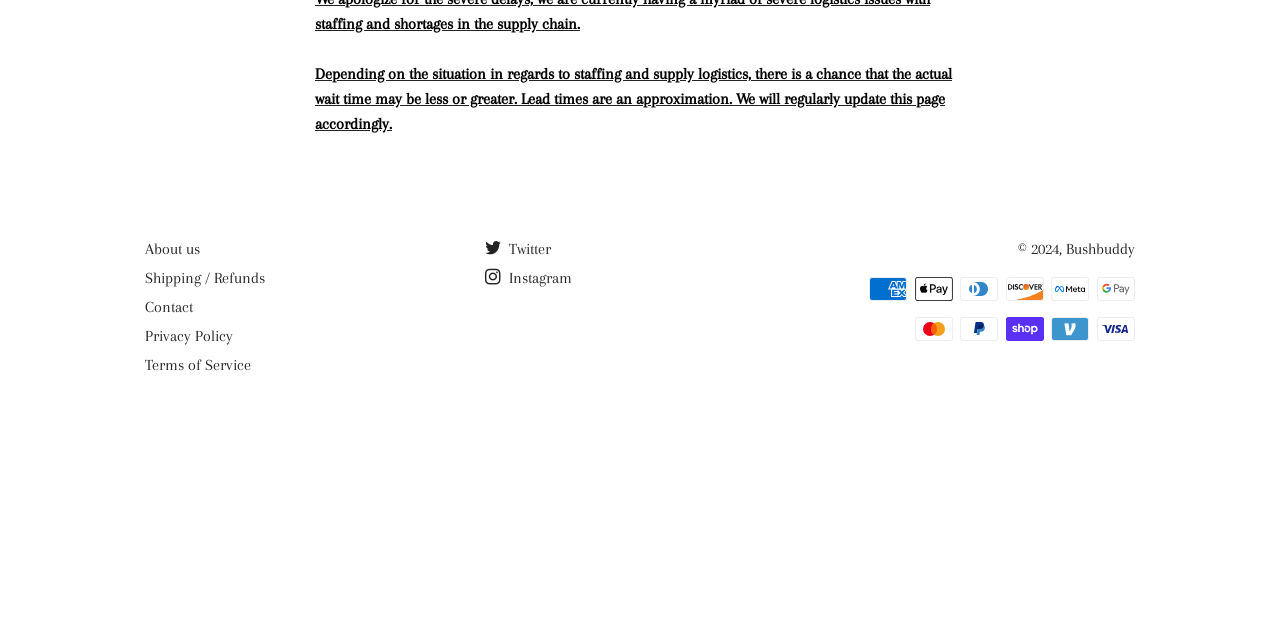Find the bounding box coordinates corresponding to the UI element with the description: "Bushbuddy". The coordinates should be formatted as [left, top, right, bottom], with values as floats between 0 and 1.

[0.833, 0.375, 0.887, 0.403]